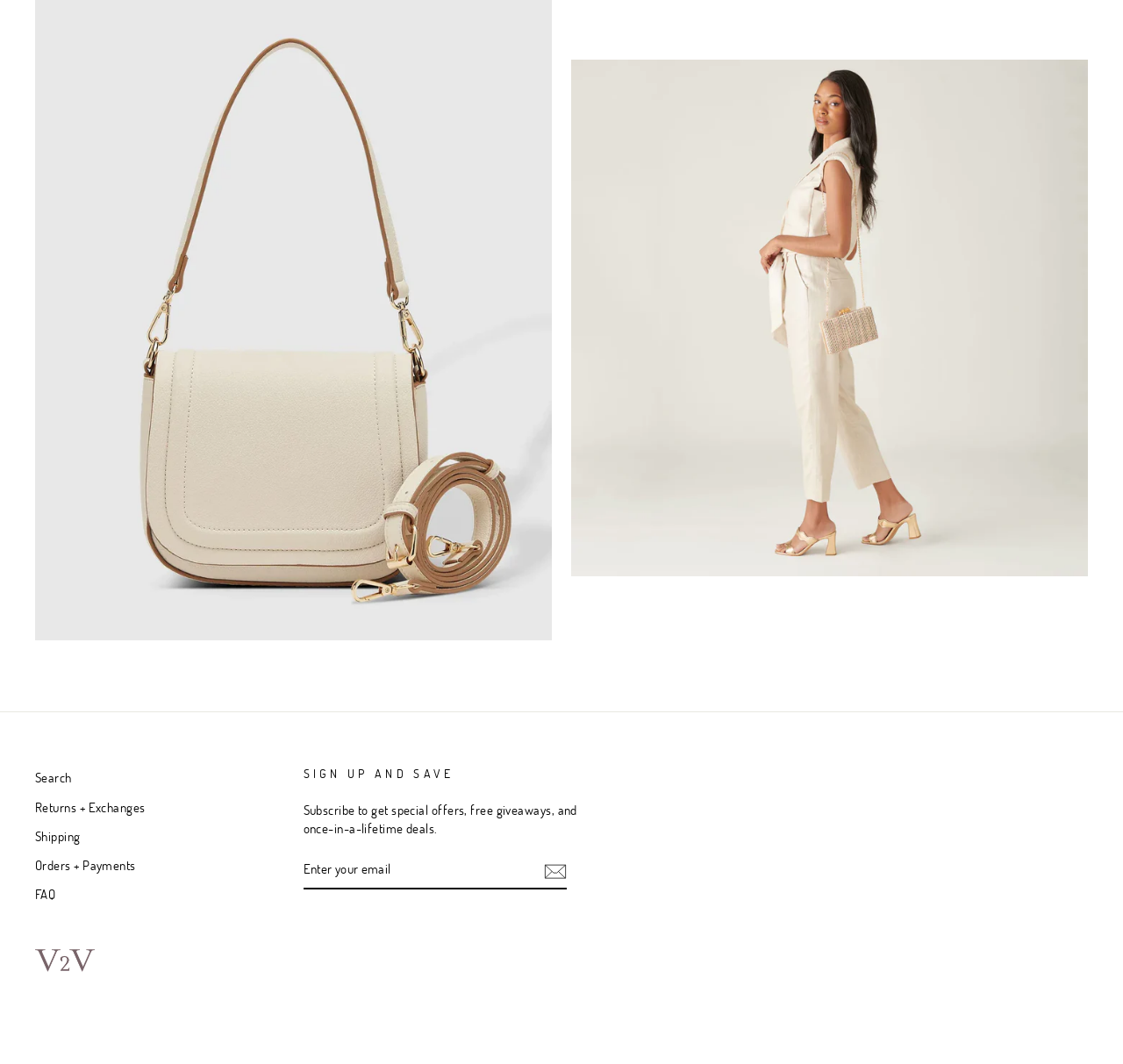What is the call-to-action button below the email textbox?
Using the visual information, reply with a single word or short phrase.

Subscribe